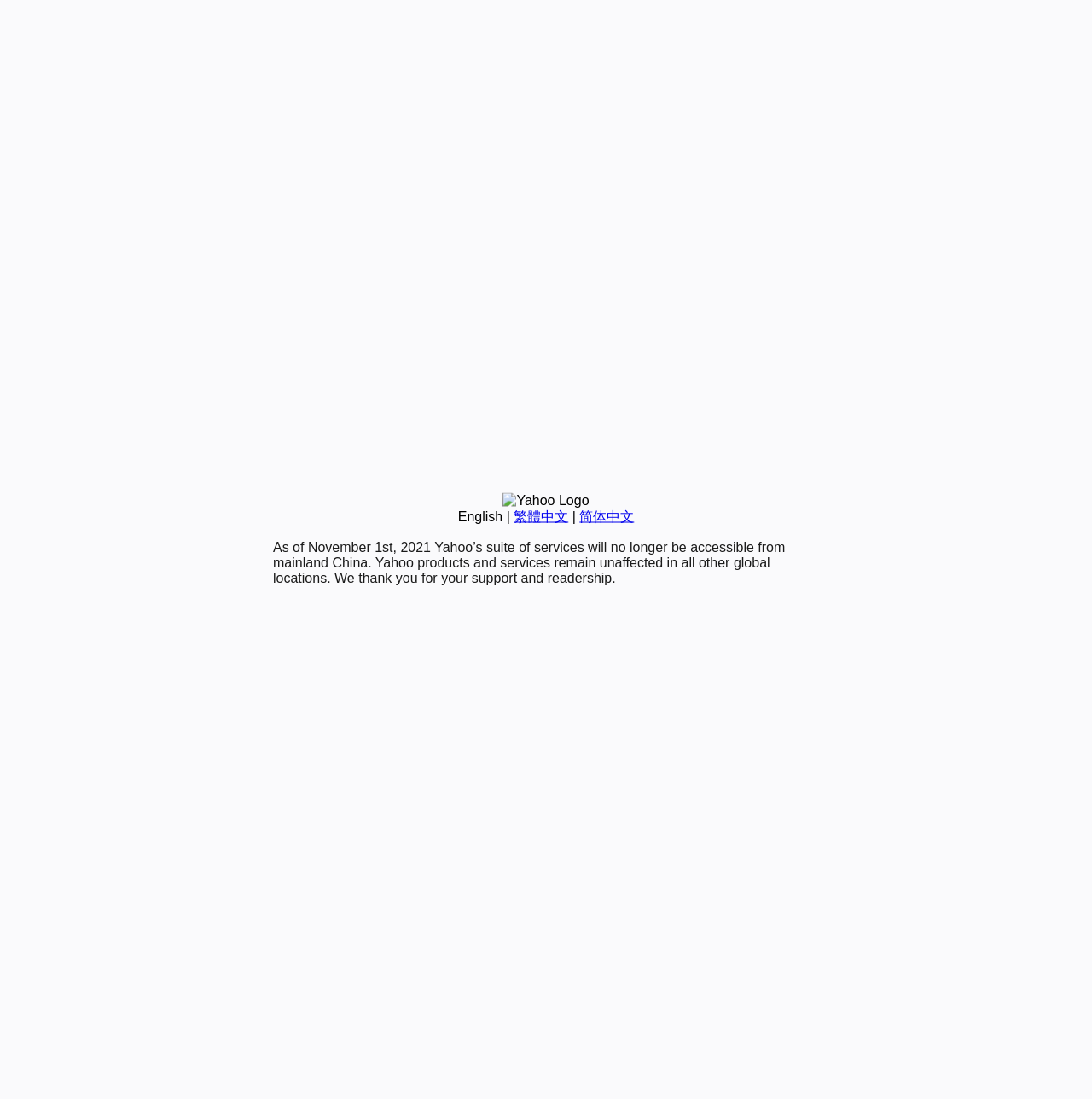Please provide the bounding box coordinates in the format (top-left x, top-left y, bottom-right x, bottom-right y). Remember, all values are floating point numbers between 0 and 1. What is the bounding box coordinate of the region described as: title="Informationsverbund Asyl & Migration"

None